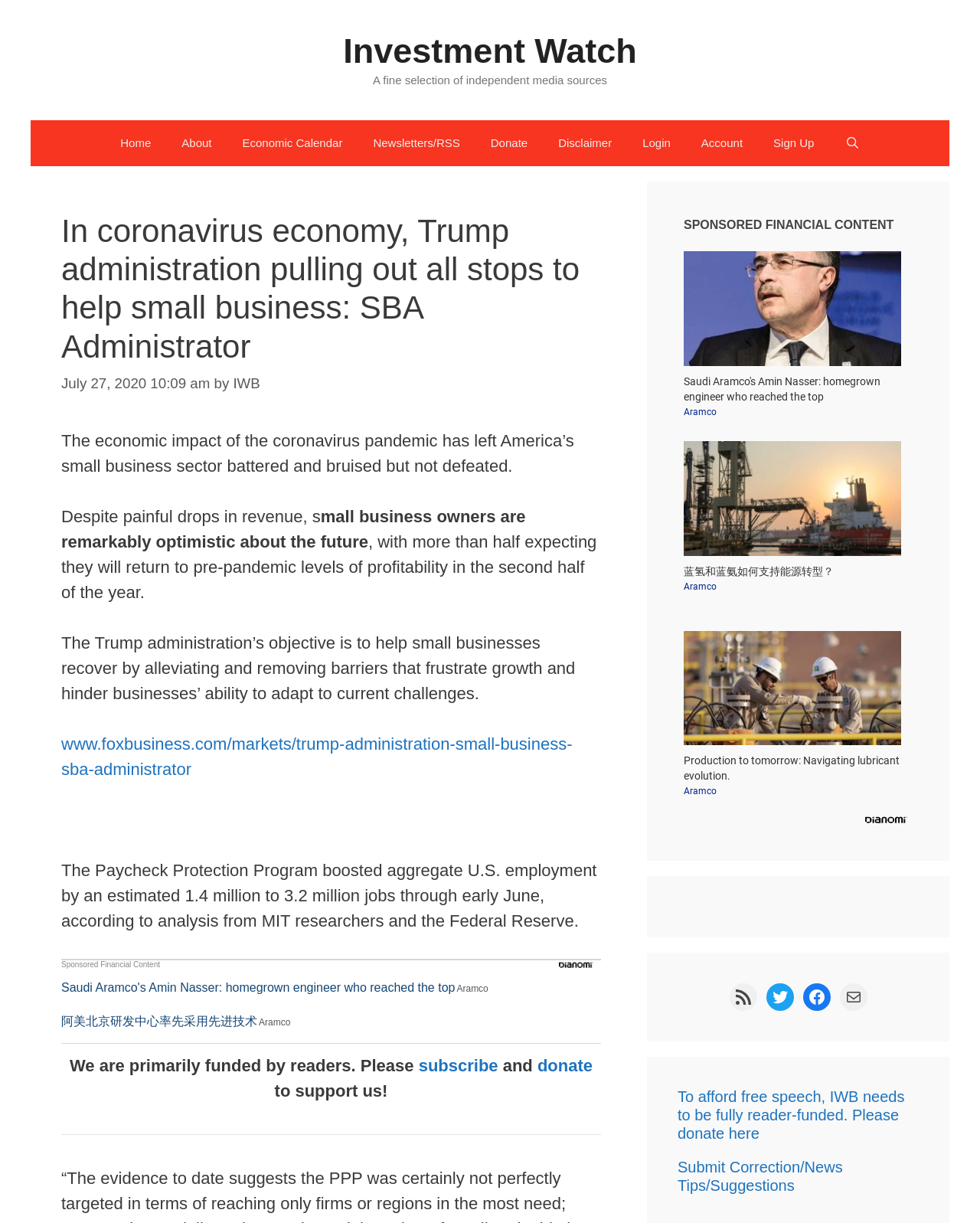Please extract the primary headline from the webpage.

In coronavirus economy, Trump administration pulling out all stops to help small business: SBA Administrator